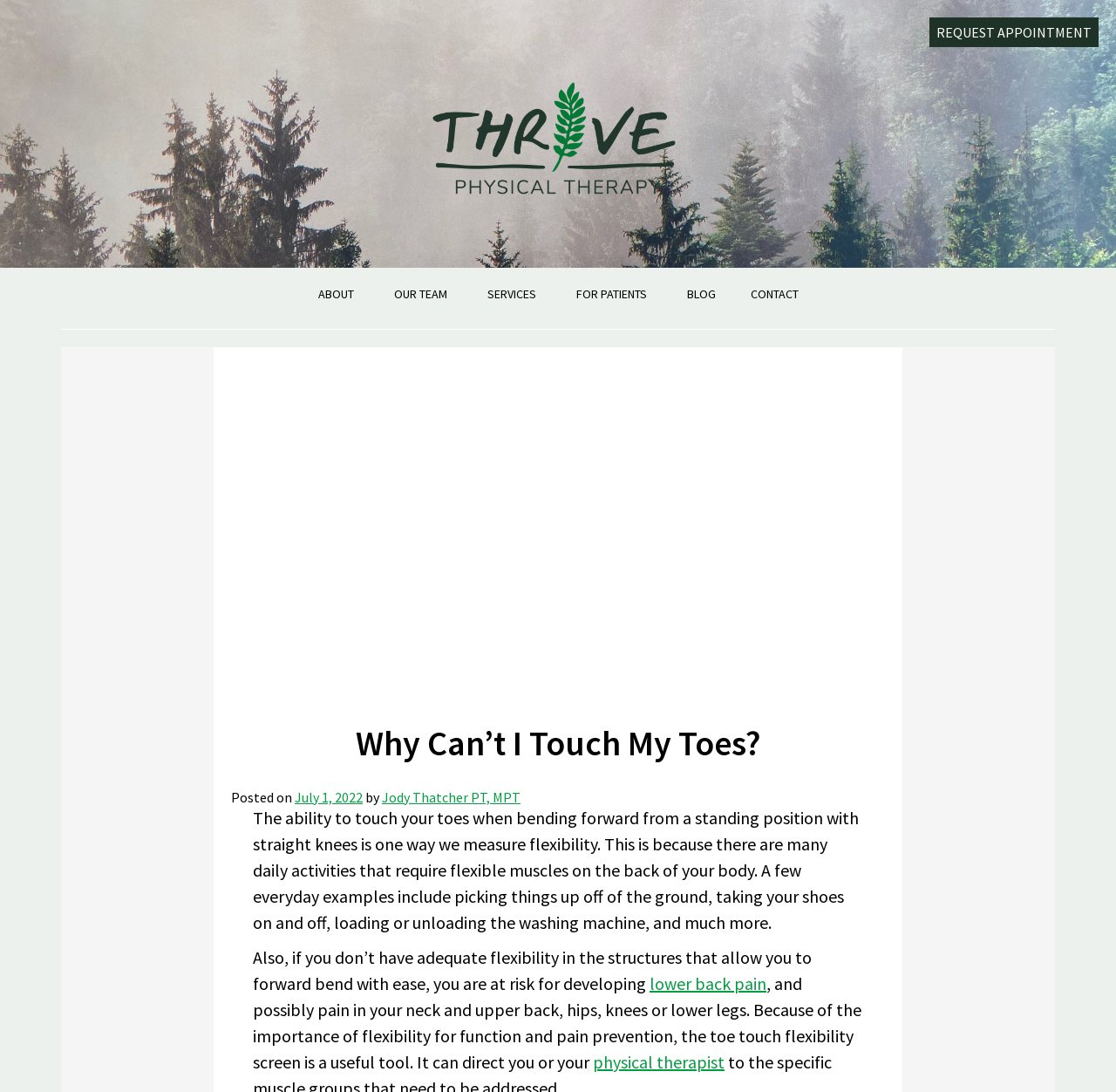Please identify the bounding box coordinates of the area that needs to be clicked to fulfill the following instruction: "Learn more about lower back pain."

[0.582, 0.891, 0.687, 0.911]